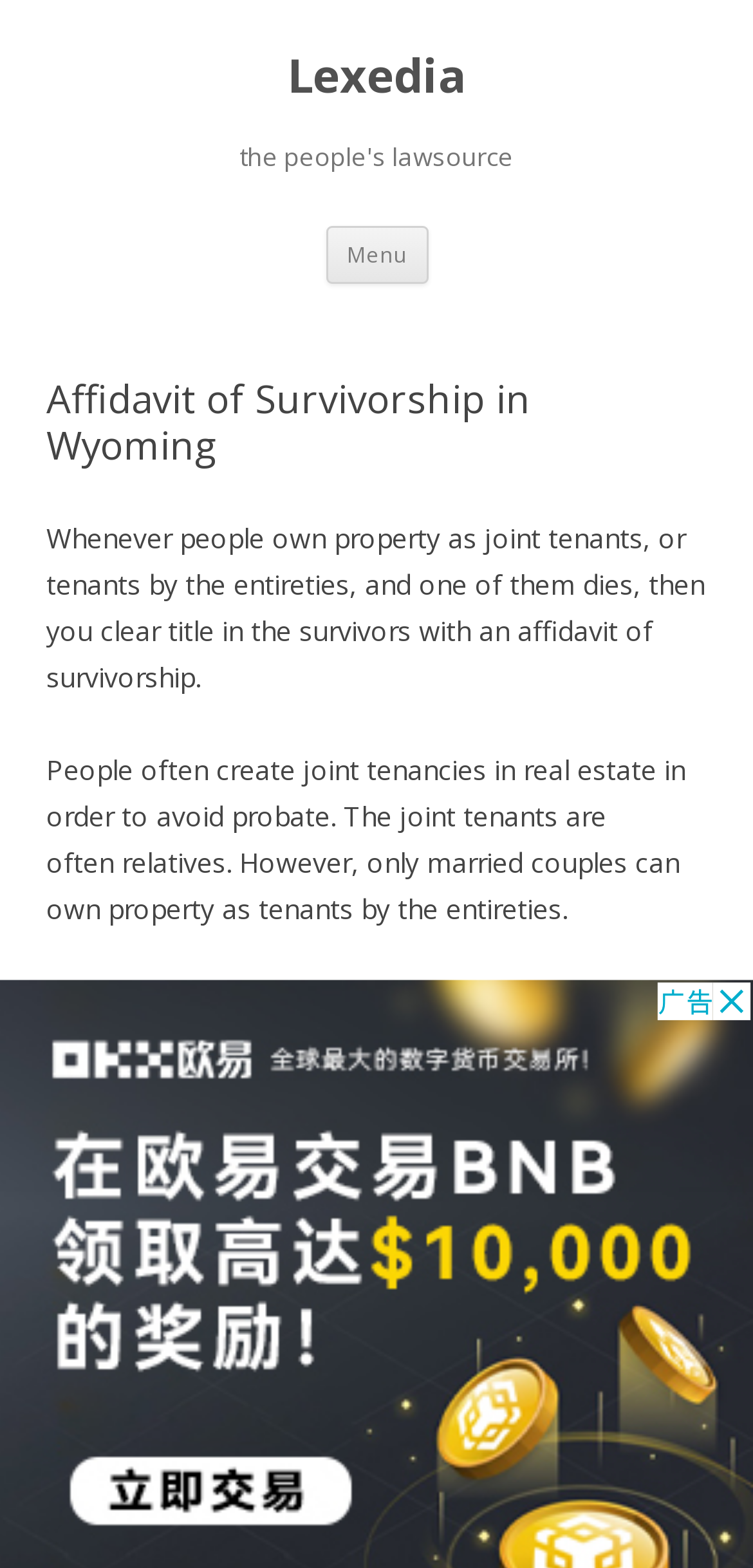Use one word or a short phrase to answer the question provided: 
What type of property ownership is discussed?

Joint tenancy